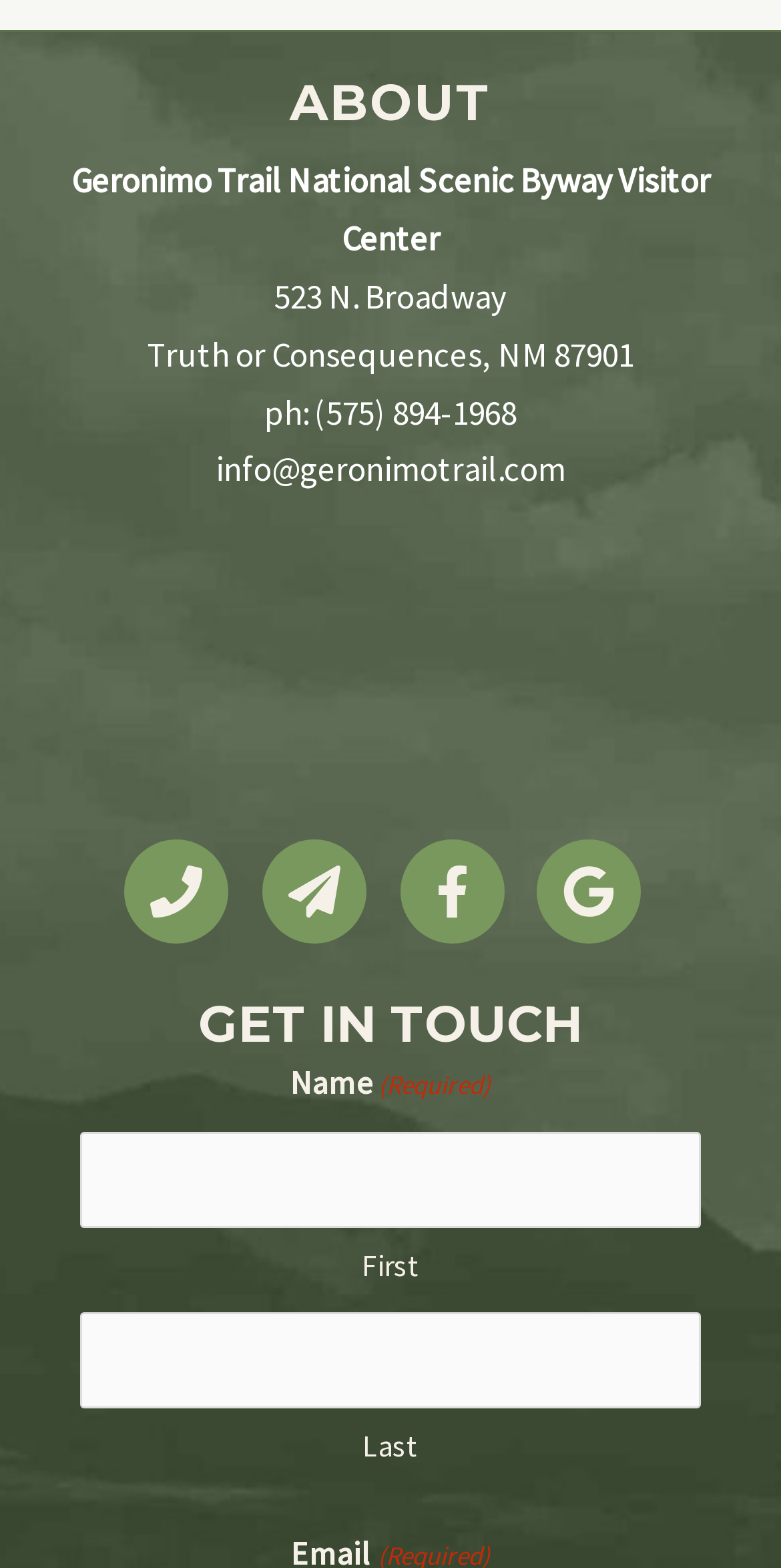Determine the bounding box coordinates of the region to click in order to accomplish the following instruction: "send an email to info@geronimotrail.com". Provide the coordinates as four float numbers between 0 and 1, specifically [left, top, right, bottom].

[0.276, 0.285, 0.724, 0.314]